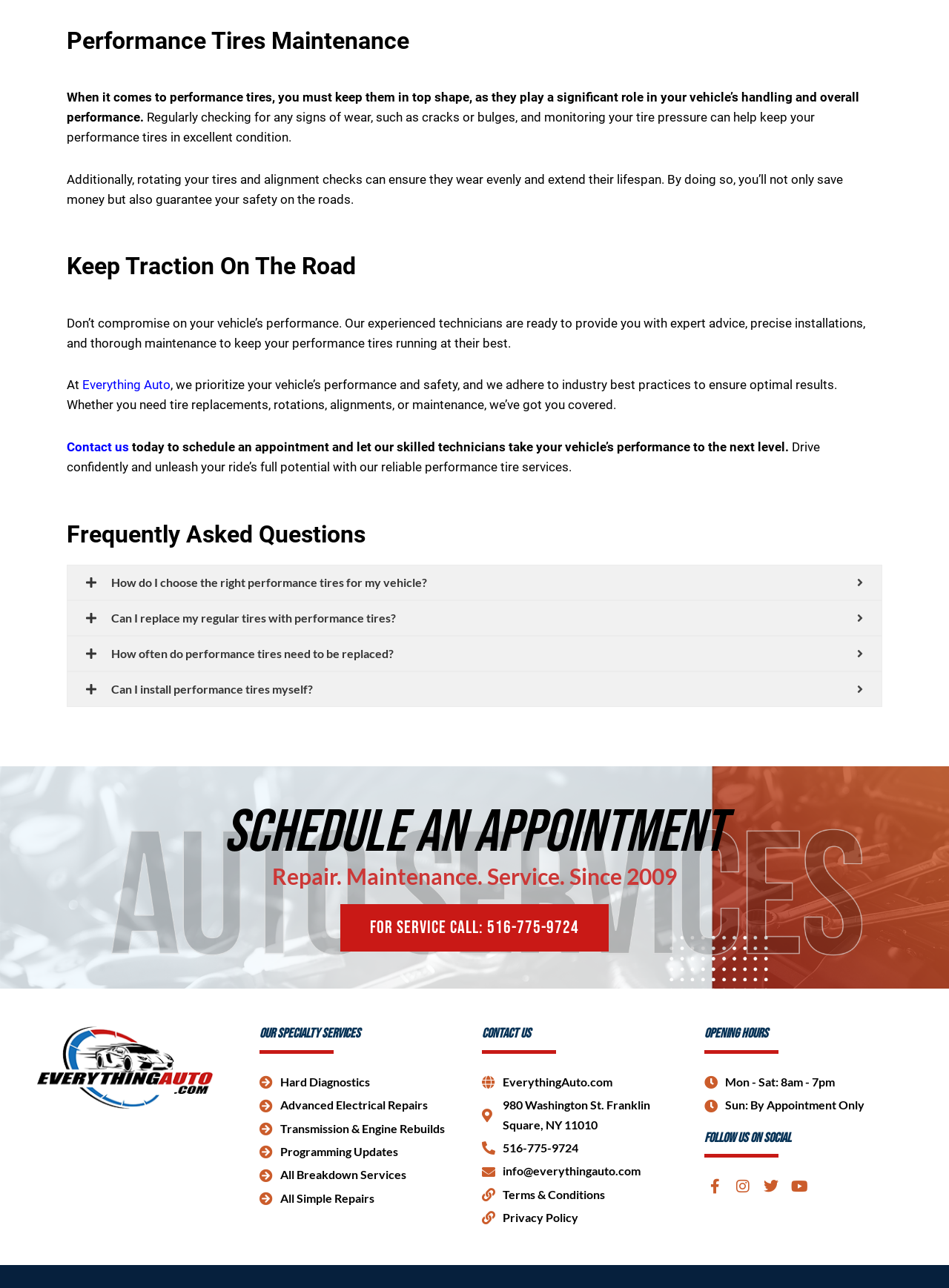What is the phone number for service calls?
Please answer using one word or phrase, based on the screenshot.

516-775-9724